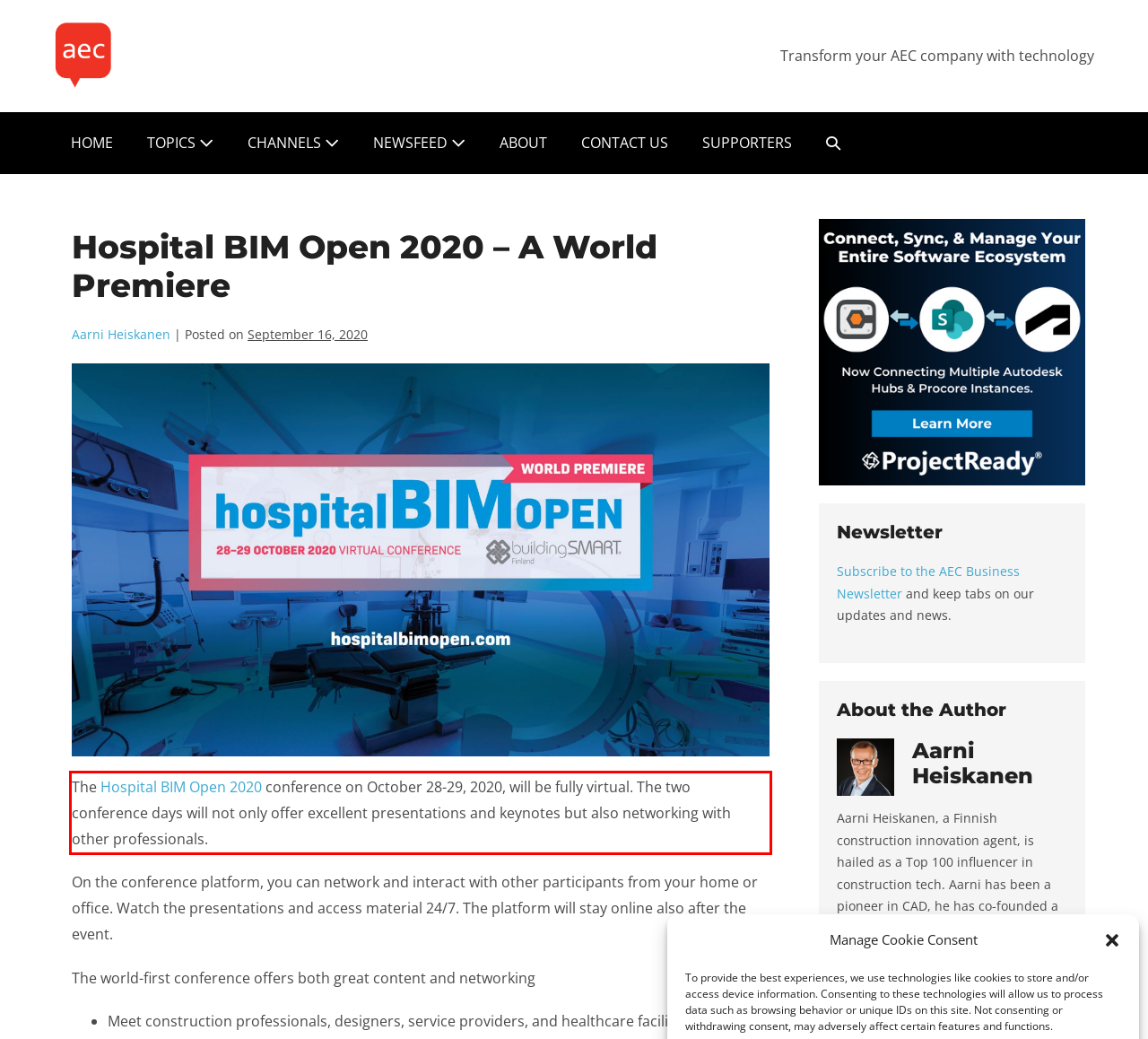Please identify the text within the red rectangular bounding box in the provided webpage screenshot.

The Hospital BIM Open 2020 conference on October 28-29, 2020, will be fully virtual. The two conference days will not only offer excellent presentations and keynotes but also networking with other professionals.